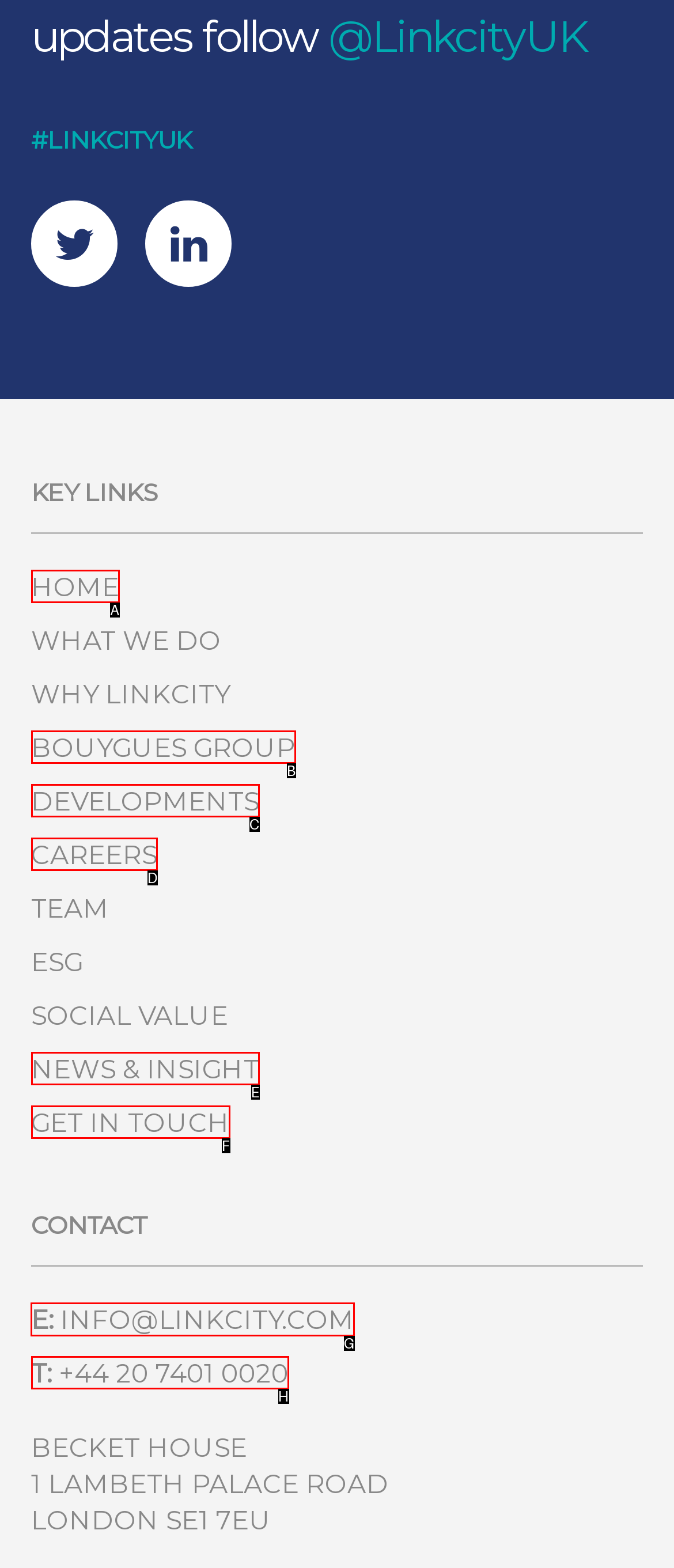Identify the correct choice to execute this task: Check upcoming lectures
Respond with the letter corresponding to the right option from the available choices.

None